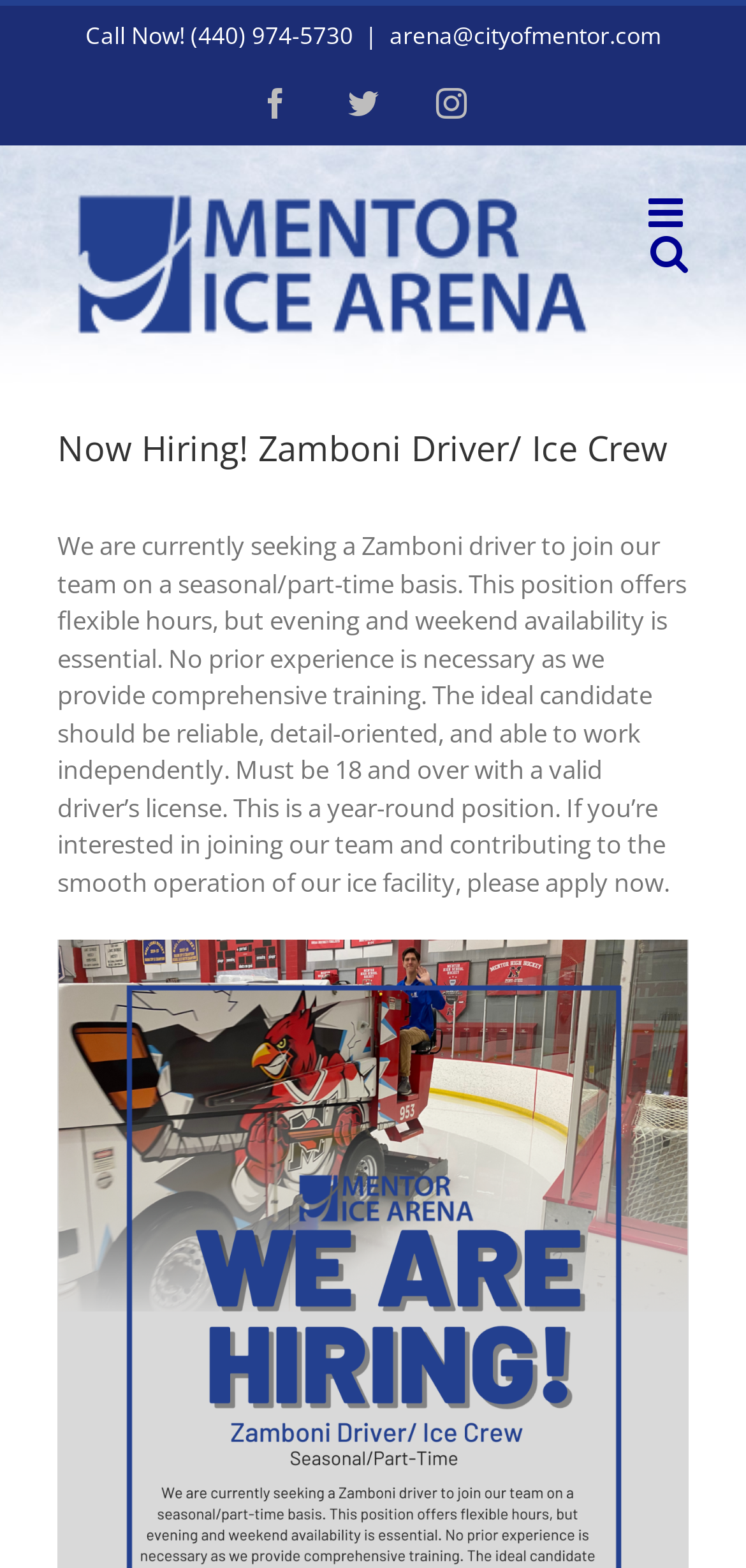Determine the bounding box for the HTML element described here: "Twitter". The coordinates should be given as [left, top, right, bottom] with each number being a float between 0 and 1.

[0.467, 0.057, 0.508, 0.076]